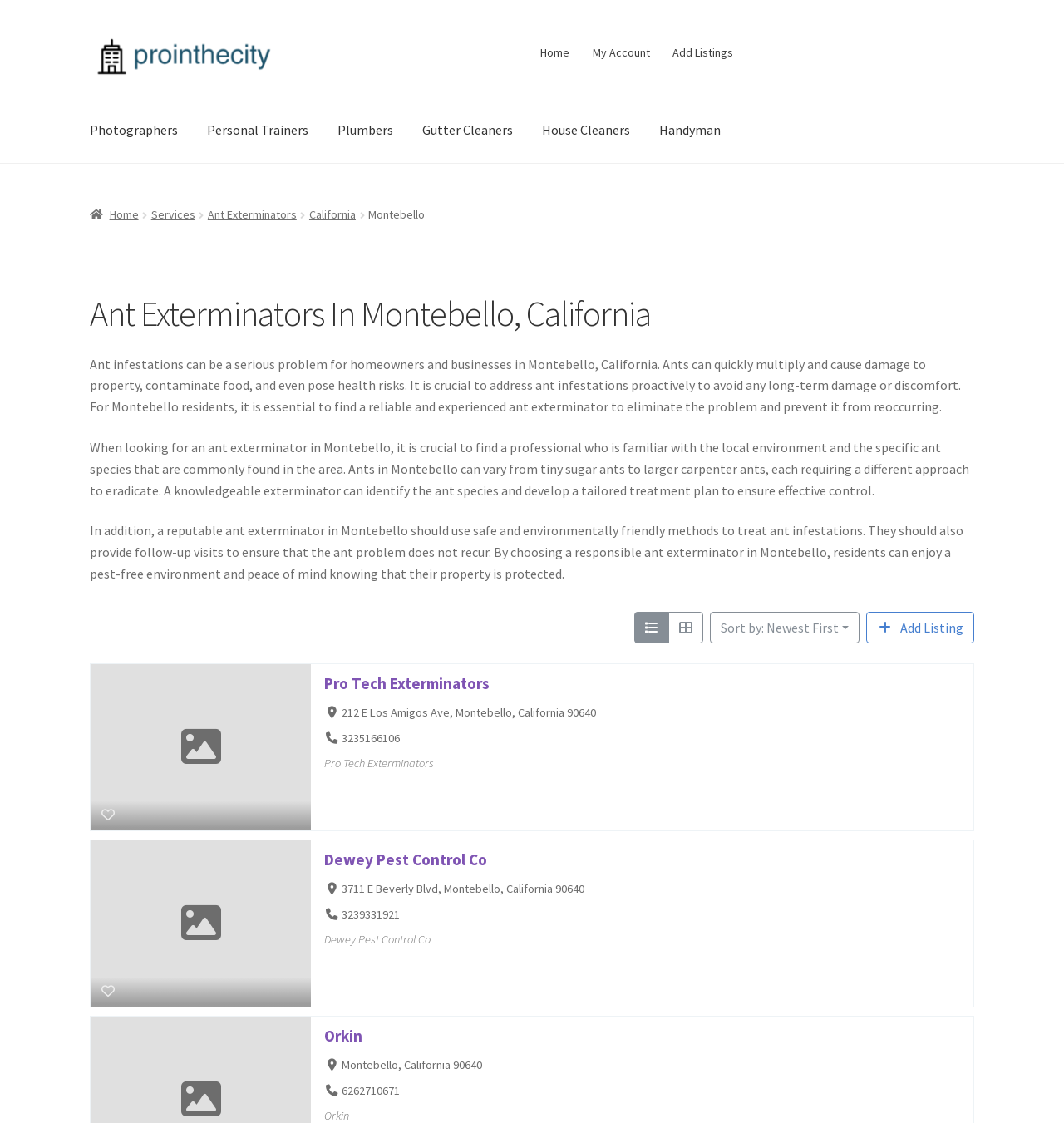Please specify the bounding box coordinates of the clickable region to carry out the following instruction: "Click on the 'Sort by: Newest First' button". The coordinates should be four float numbers between 0 and 1, in the format [left, top, right, bottom].

[0.667, 0.545, 0.808, 0.573]